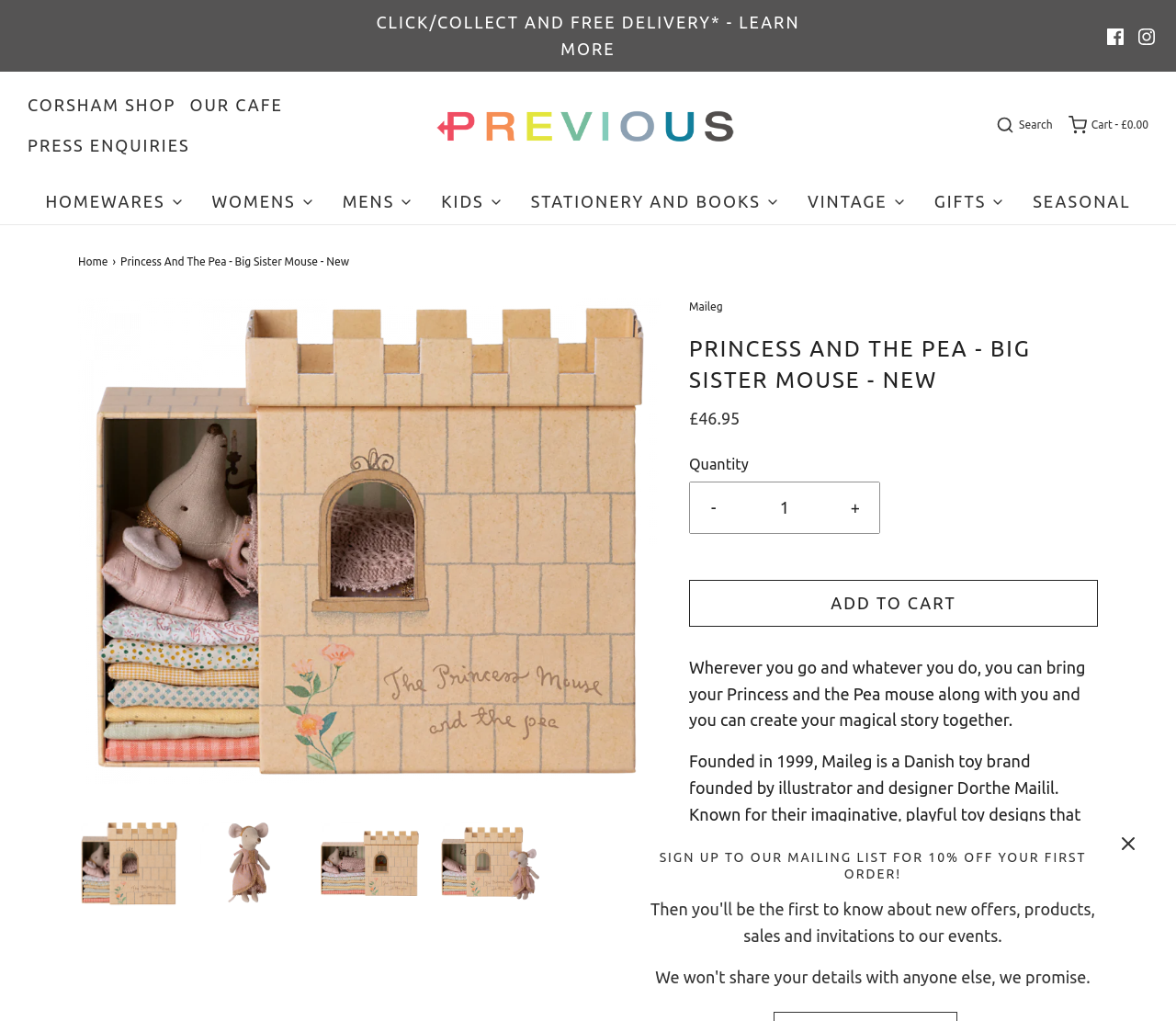Explain in detail what is displayed on the webpage.

This webpage is an e-commerce site selling a product called "Princess And The Pea - Big Sister Mouse - New". At the top of the page, there are several links and icons, including a "CLICK/COLLECT AND FREE DELIVERY*" link, Facebook and Instagram icons, and a navigation menu with links to "CORSHAM SHOP", "OUR CAFE", and "PRESS ENQUIRIES". 

Below the top navigation, there is a secondary navigation menu with links to "HOMEWARES", "WOMENS", "MENS", "KIDS", "STATIONERY AND BOOKS", "VINTAGE", "GIFTS", and "SEASONAL". Each of these links has an accompanying image.

The main content of the page is focused on the product, with a large image of the "Princess And The Pea - Big Sister Mouse - New" product taking up most of the page. There are also several smaller images of the product, which appear to be thumbnails that can be clicked to view the product in a gallery.

Below the product images, there is a section with product information, including the product name, price (£46.95), and a quantity selector. There is also a button to "ADD TO CART".

The page also includes a brief description of the product, stating that it allows customers to "bring your Princess and the Pea mouse along with you and you can create your magical story together". Additionally, there is a longer description of the Maileg brand, which was founded in 1999 and is known for its imaginative and playful toy designs.

At the bottom of the page, there is a call-to-action to "SIGN UP TO OUR MAILING LIST FOR 10% OFF YOUR FIRST ORDER!" and a small image.